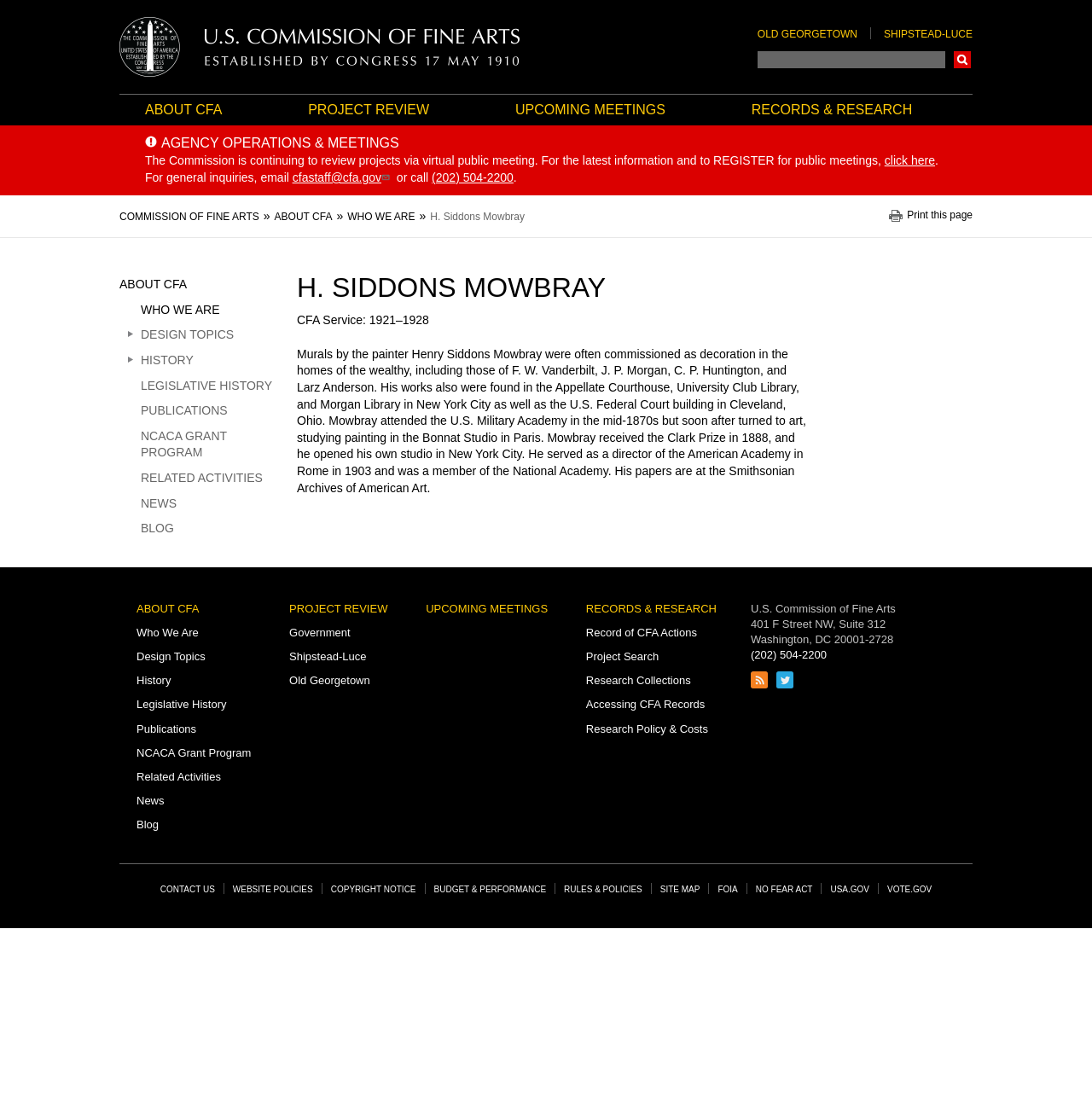What is the Commission of Fine Arts?
Please use the image to deliver a detailed and complete answer.

The webpage is about the Commission of Fine Arts, which is an agency that reviews projects. The link 'Commission of Fine Arts Homepage' and the text 'The Commission is continuing to review projects via virtual public meeting' suggest that it is an agency involved in project review.